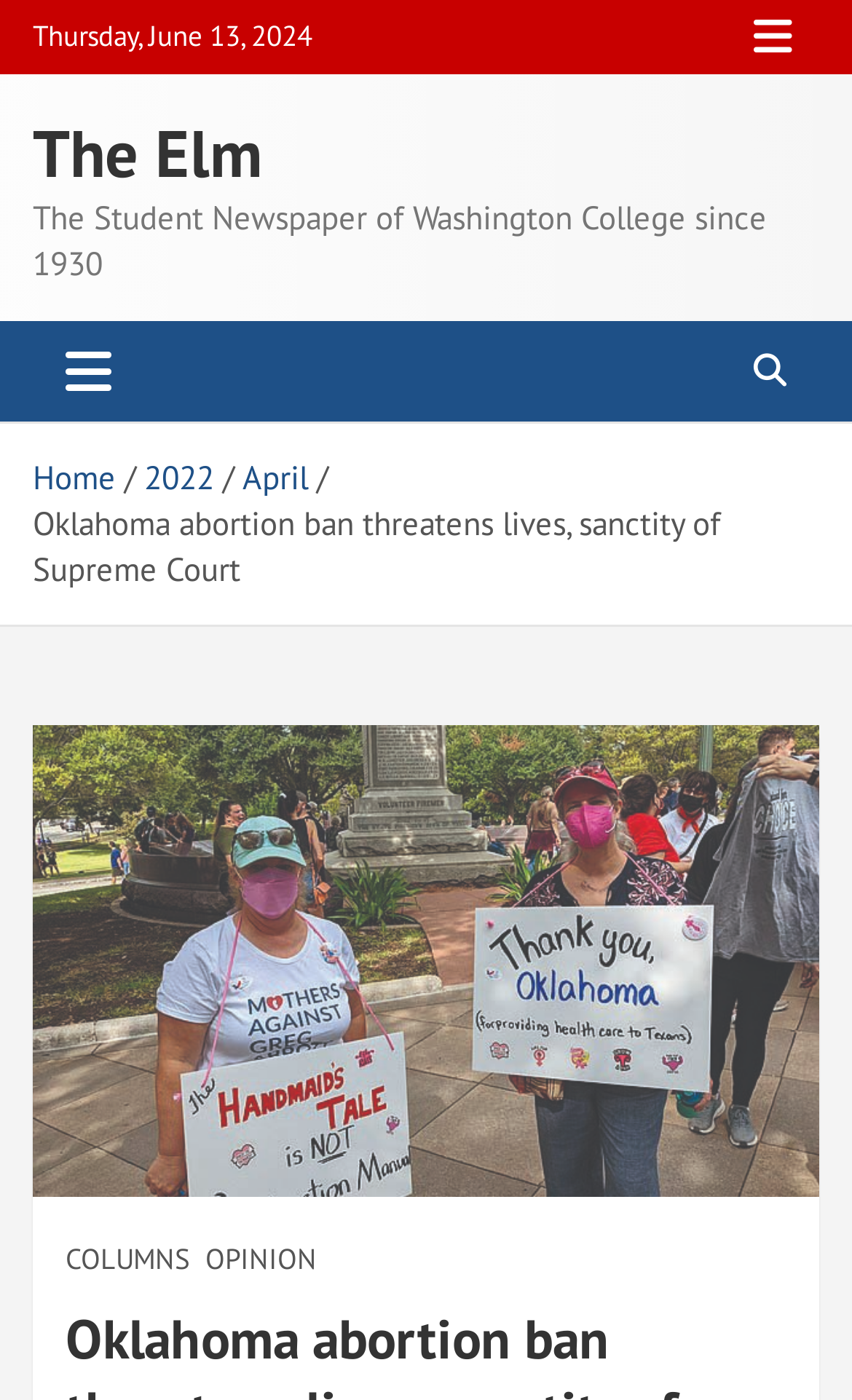Provide a brief response to the question below using one word or phrase:
What is the name of the student newspaper?

The Elm